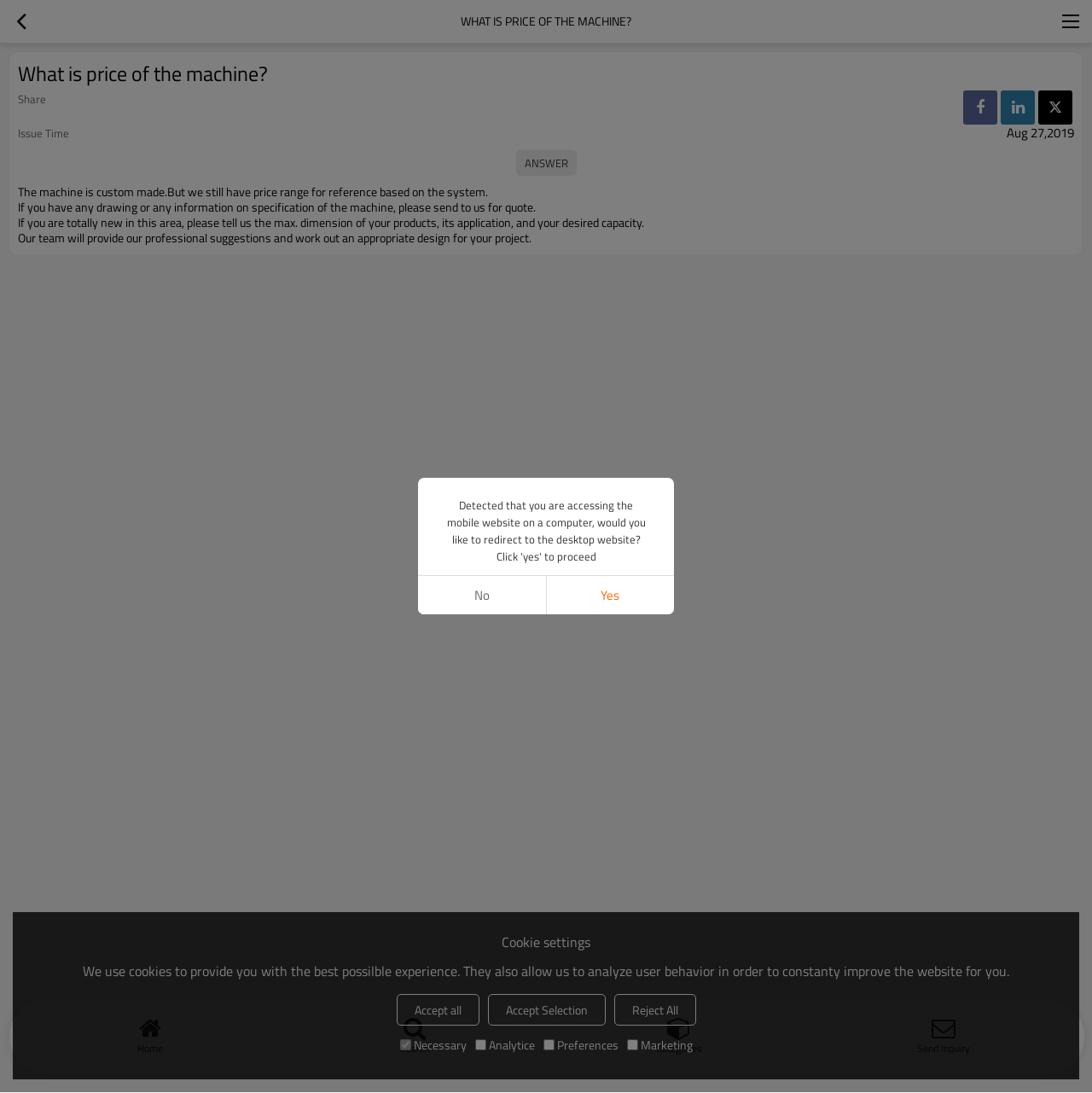Provide the bounding box coordinates of the UI element that matches the description: "title="Share Tinkedin"".

[0.916, 0.083, 0.948, 0.114]